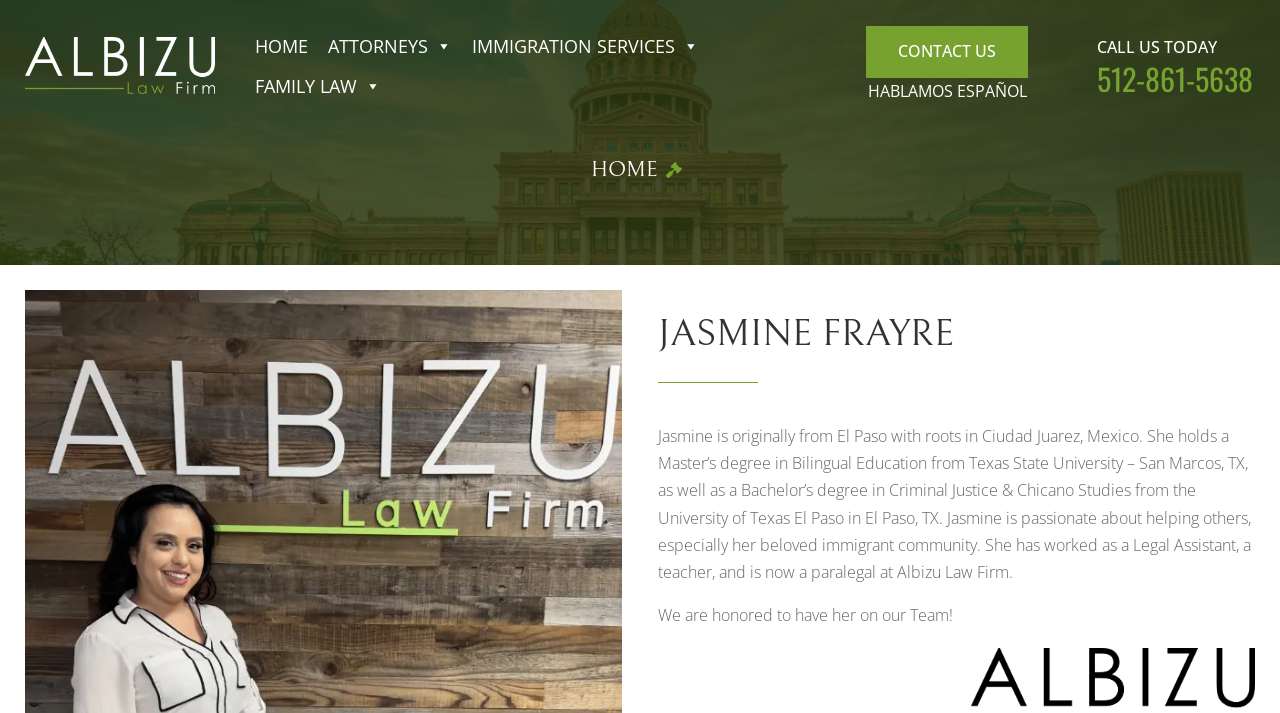Can you look at the image and give a comprehensive answer to the question:
What is the language spoken at Albizu Law Firm?

The webpage has a 'HABLAMOS ESPAÑOL' text, which indicates that Spanish is spoken at Albizu Law Firm.